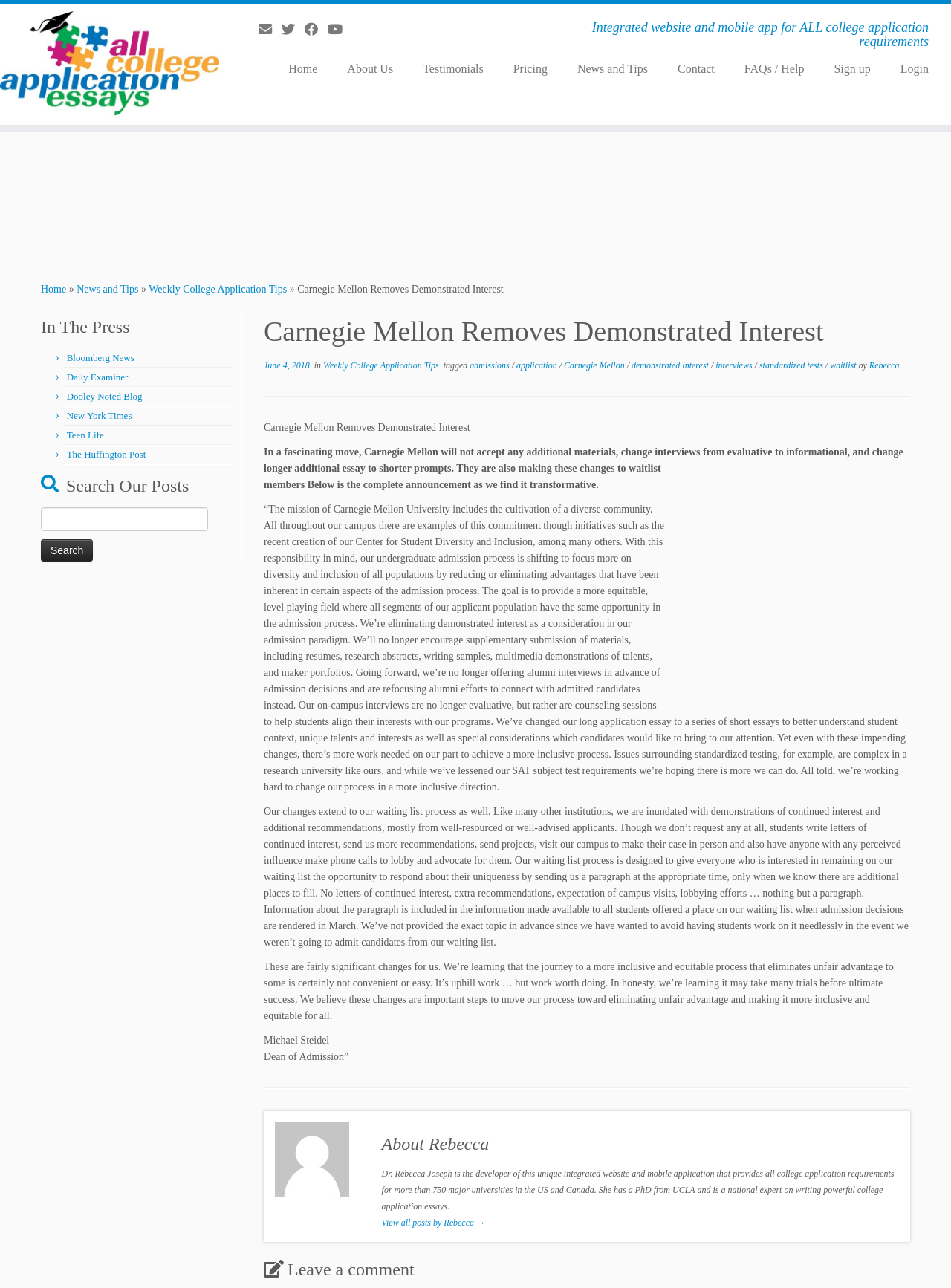Could you specify the bounding box coordinates for the clickable section to complete the following instruction: "Leave a comment"?

[0.277, 0.975, 0.957, 0.996]